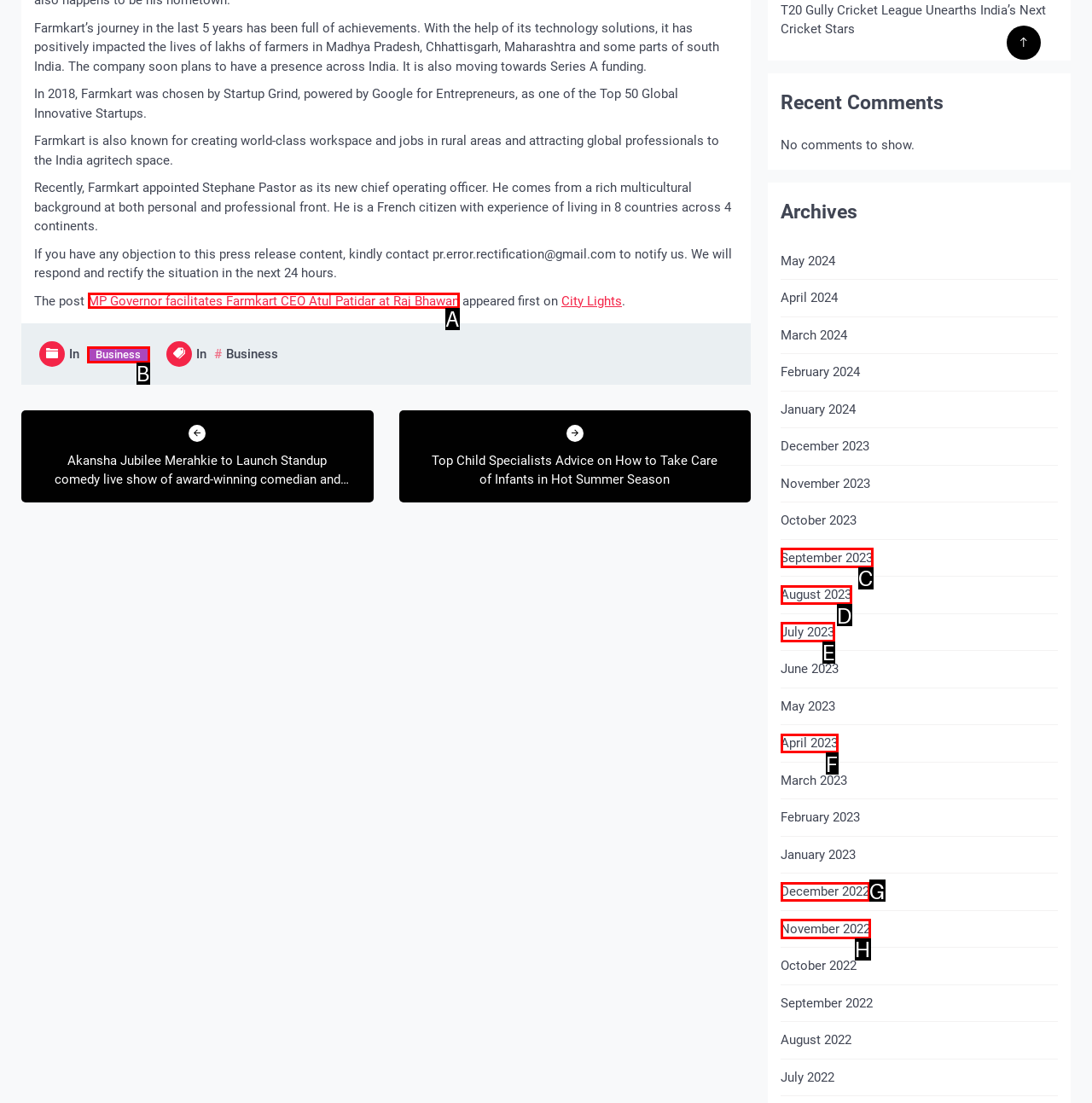For the task: Browse the Business category, specify the letter of the option that should be clicked. Answer with the letter only.

B